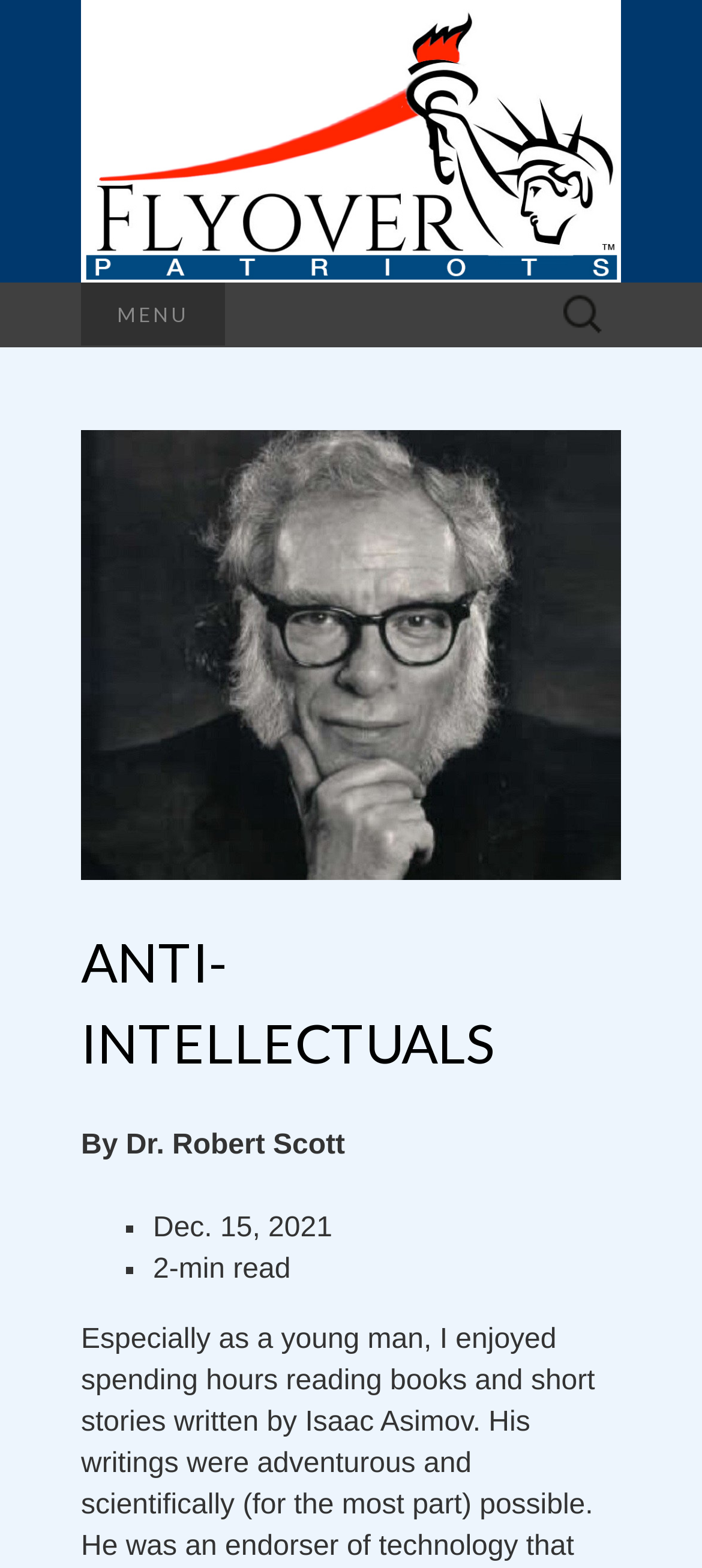When was the article published?
Based on the screenshot, respond with a single word or phrase.

Dec. 15, 2021